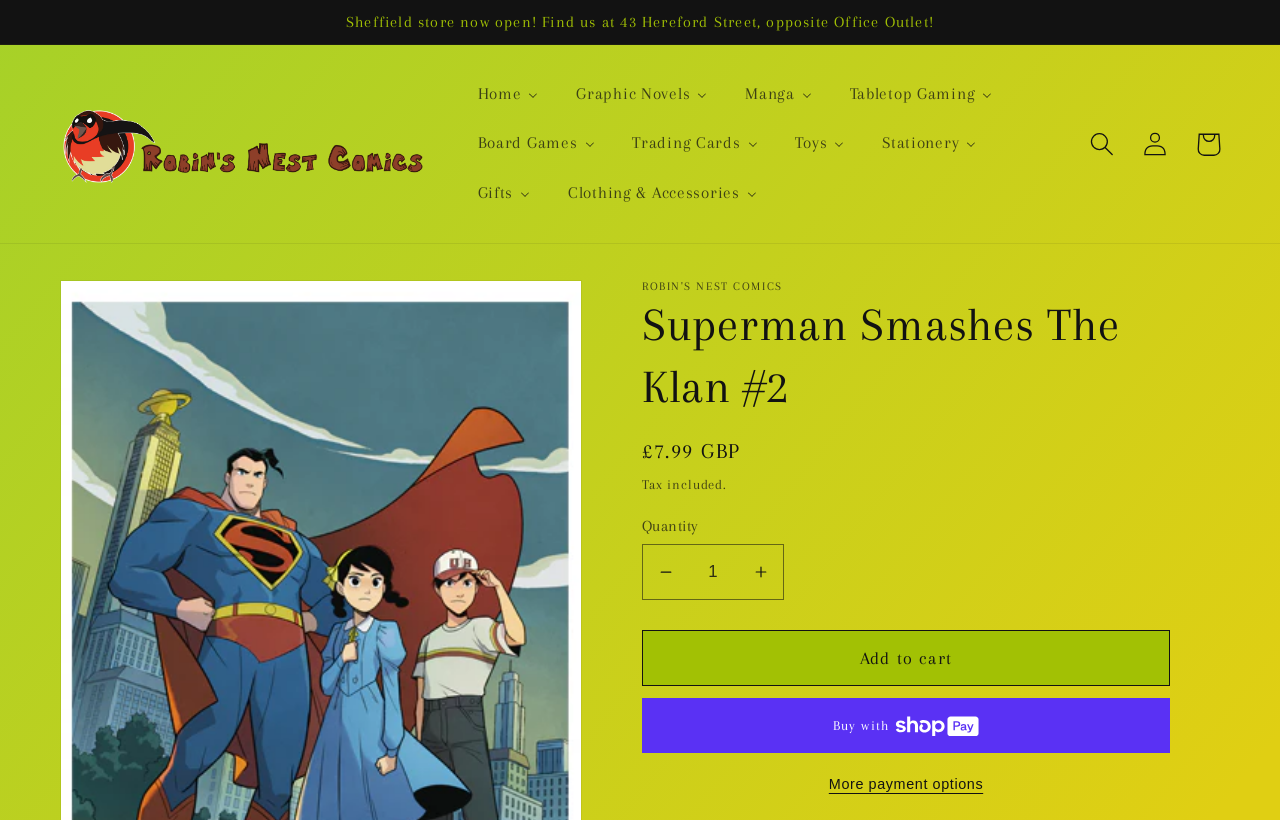Please locate the bounding box coordinates of the element's region that needs to be clicked to follow the instruction: "Log in to your account". The bounding box coordinates should be provided as four float numbers between 0 and 1, i.e., [left, top, right, bottom].

[0.882, 0.143, 0.923, 0.208]